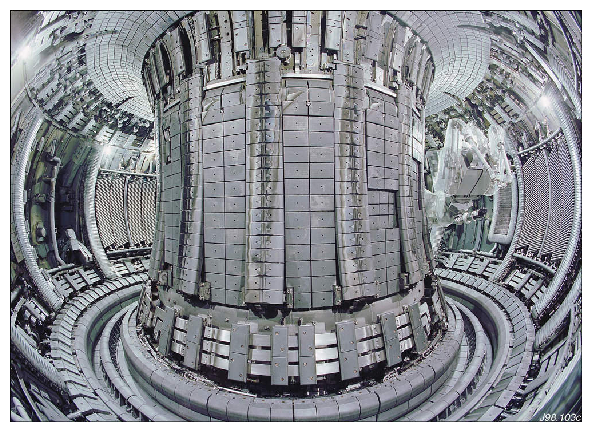What is the shape of the chamber?
Look at the screenshot and respond with a single word or phrase.

Cylindrical